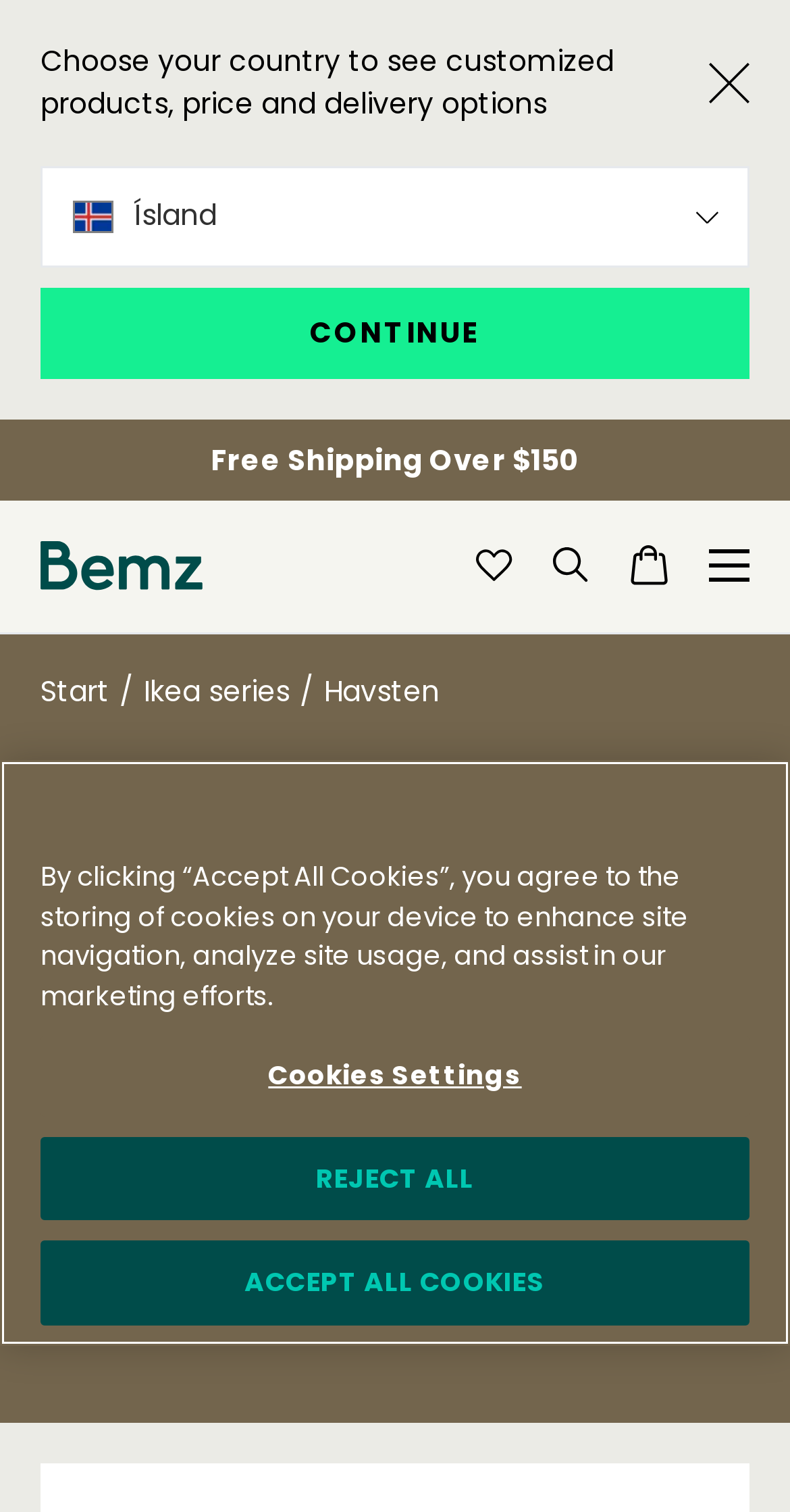Is there a 'My Liked Fabrics' section on the website?
Please craft a detailed and exhaustive response to the question.

I found the answer by looking at the button element with the text 'My Liked Fabrics' at coordinates [0.603, 0.364, 0.649, 0.385]. This suggests that the website has a section where users can view and manage their liked fabrics.